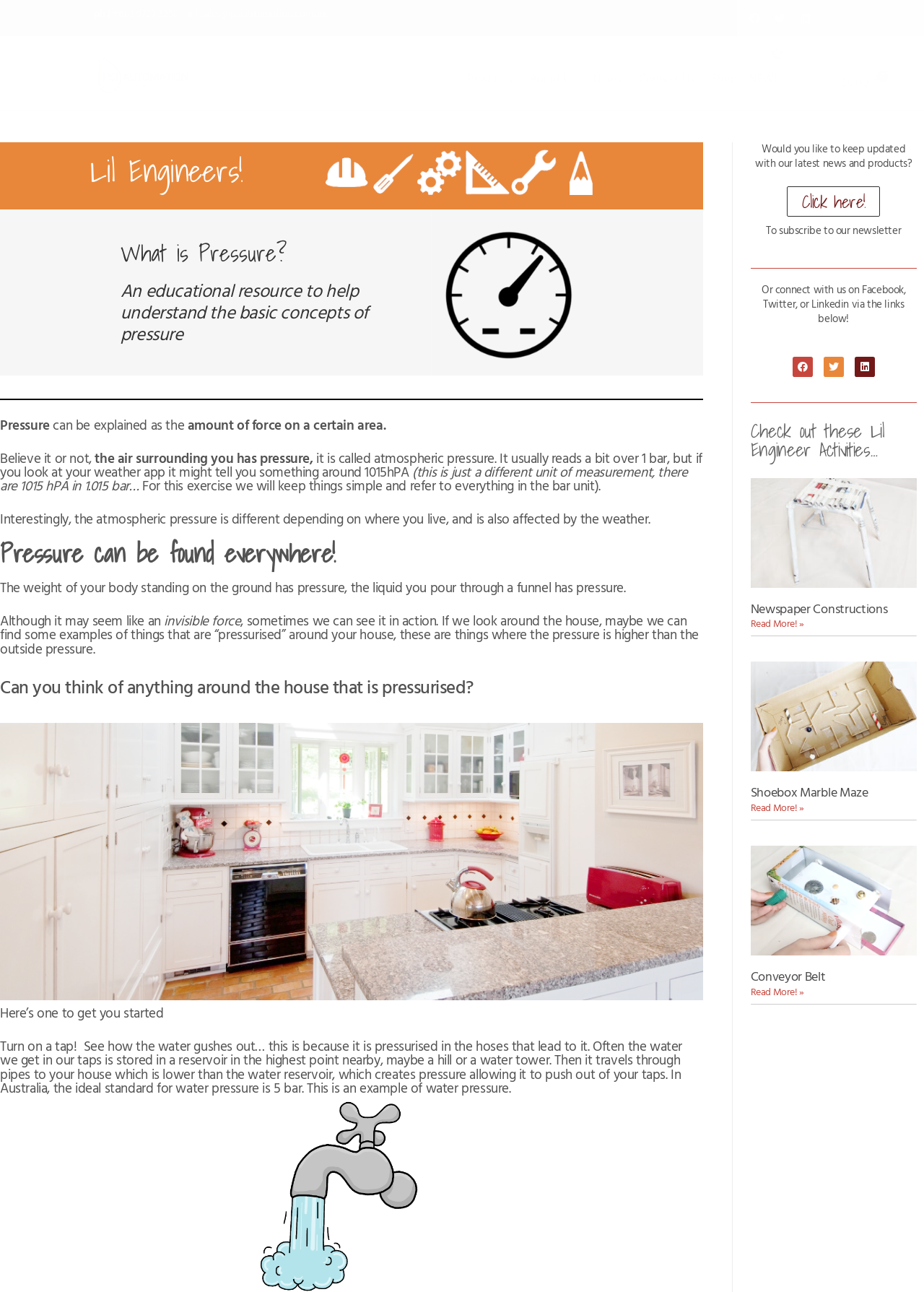Provide a one-word or one-phrase answer to the question:
What is the topic of this webpage?

Pressure